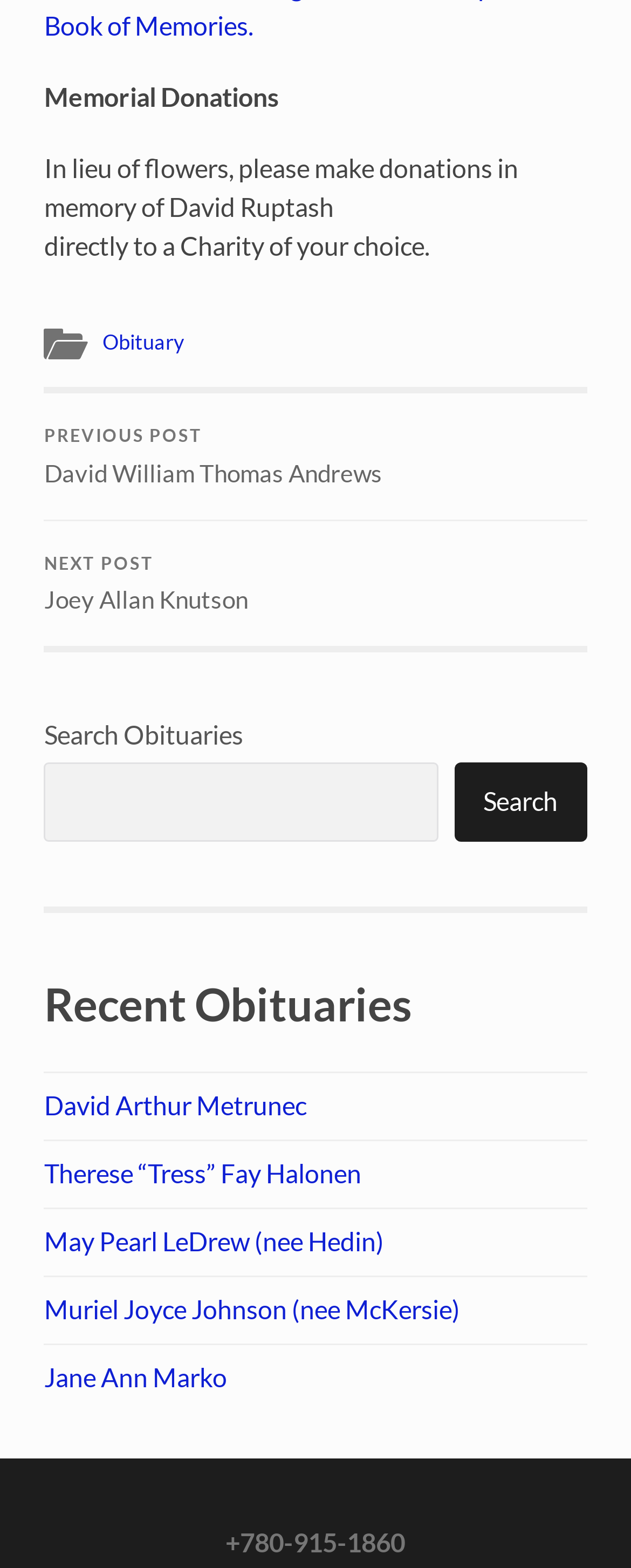Find the bounding box coordinates of the clickable area required to complete the following action: "Call the phone number".

[0.358, 0.974, 0.642, 0.994]